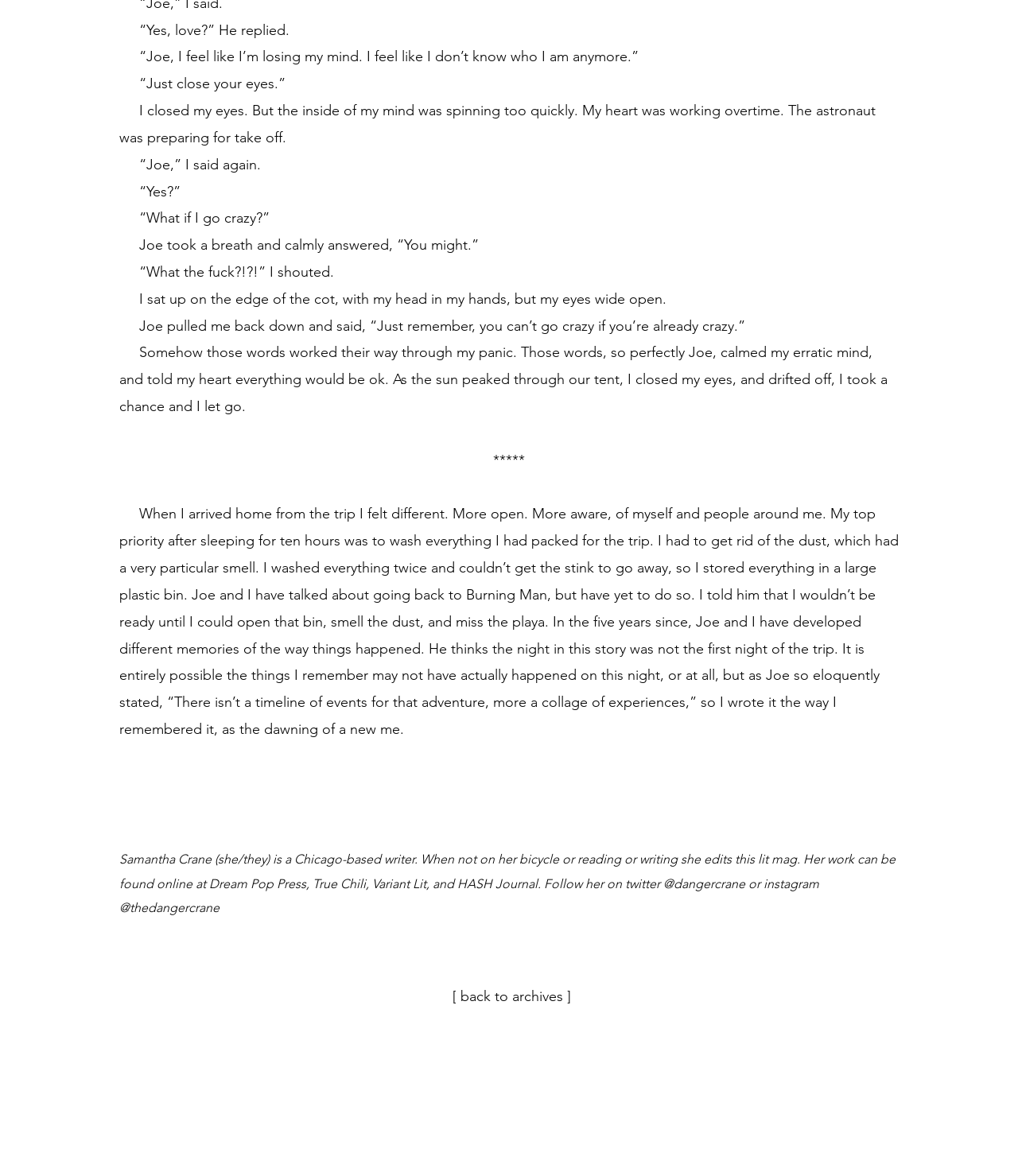Locate the bounding box coordinates for the element described below: "[ back to archives ]". The coordinates must be four float values between 0 and 1, formatted as [left, top, right, bottom].

[0.444, 0.84, 0.561, 0.854]